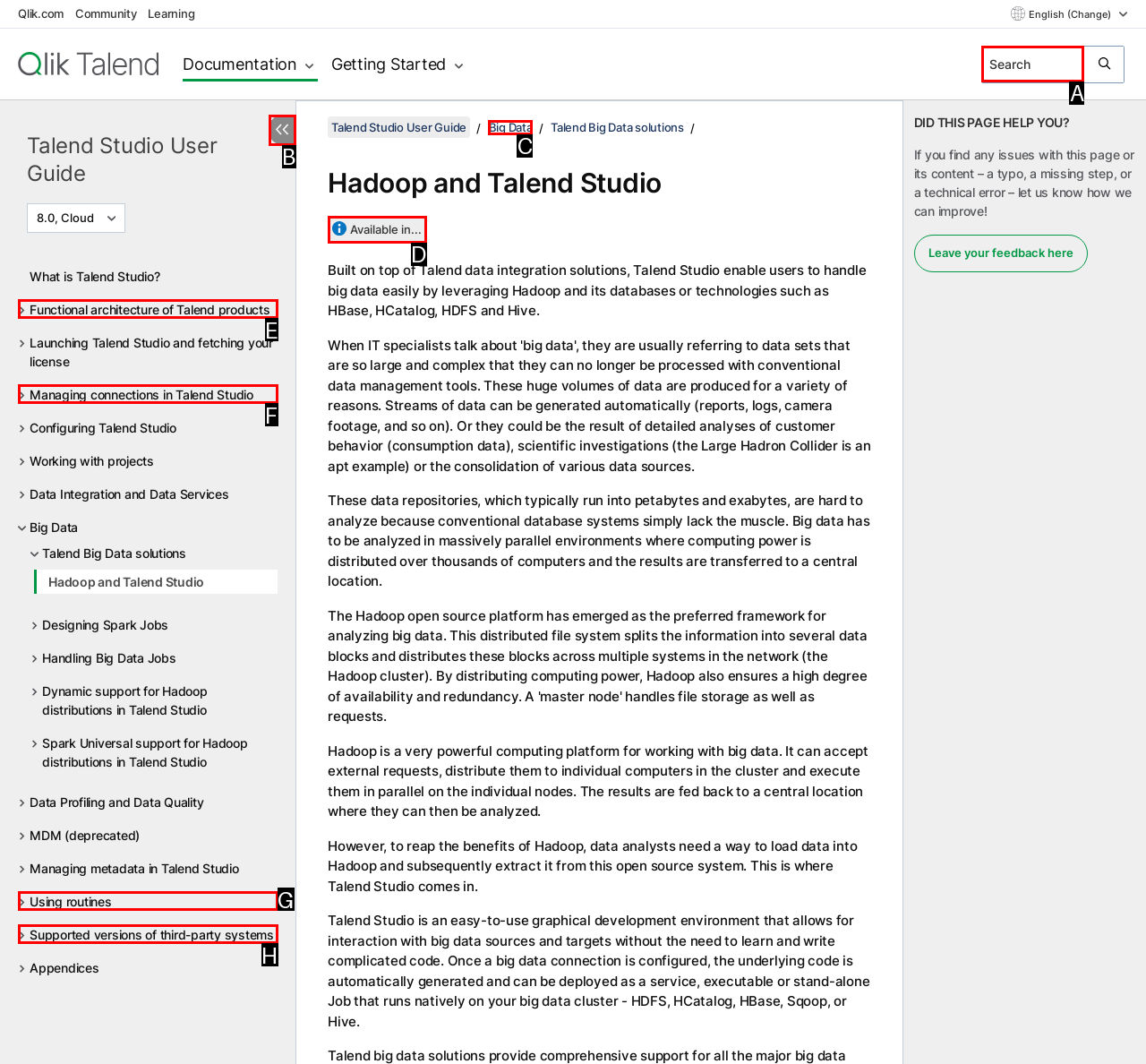Tell me the letter of the UI element to click in order to accomplish the following task: Search the help
Answer with the letter of the chosen option from the given choices directly.

A